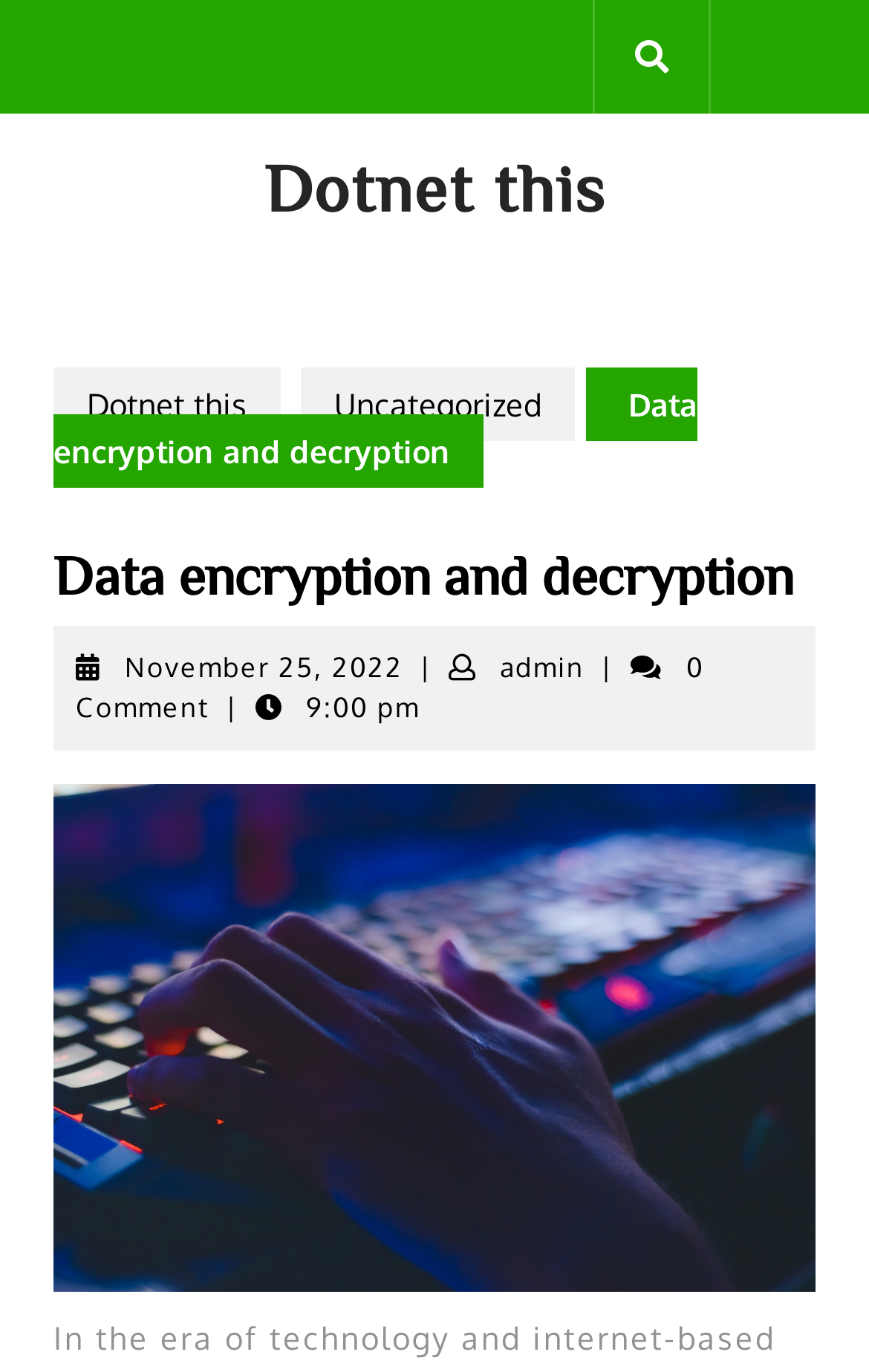What is the category of the article?
Analyze the image and provide a thorough answer to the question.

I determined the category of the article by looking at the link 'Uncategorized' which is a sibling element of the link 'Dotnet this' and is located at the top of the webpage, indicating that it is a category label.